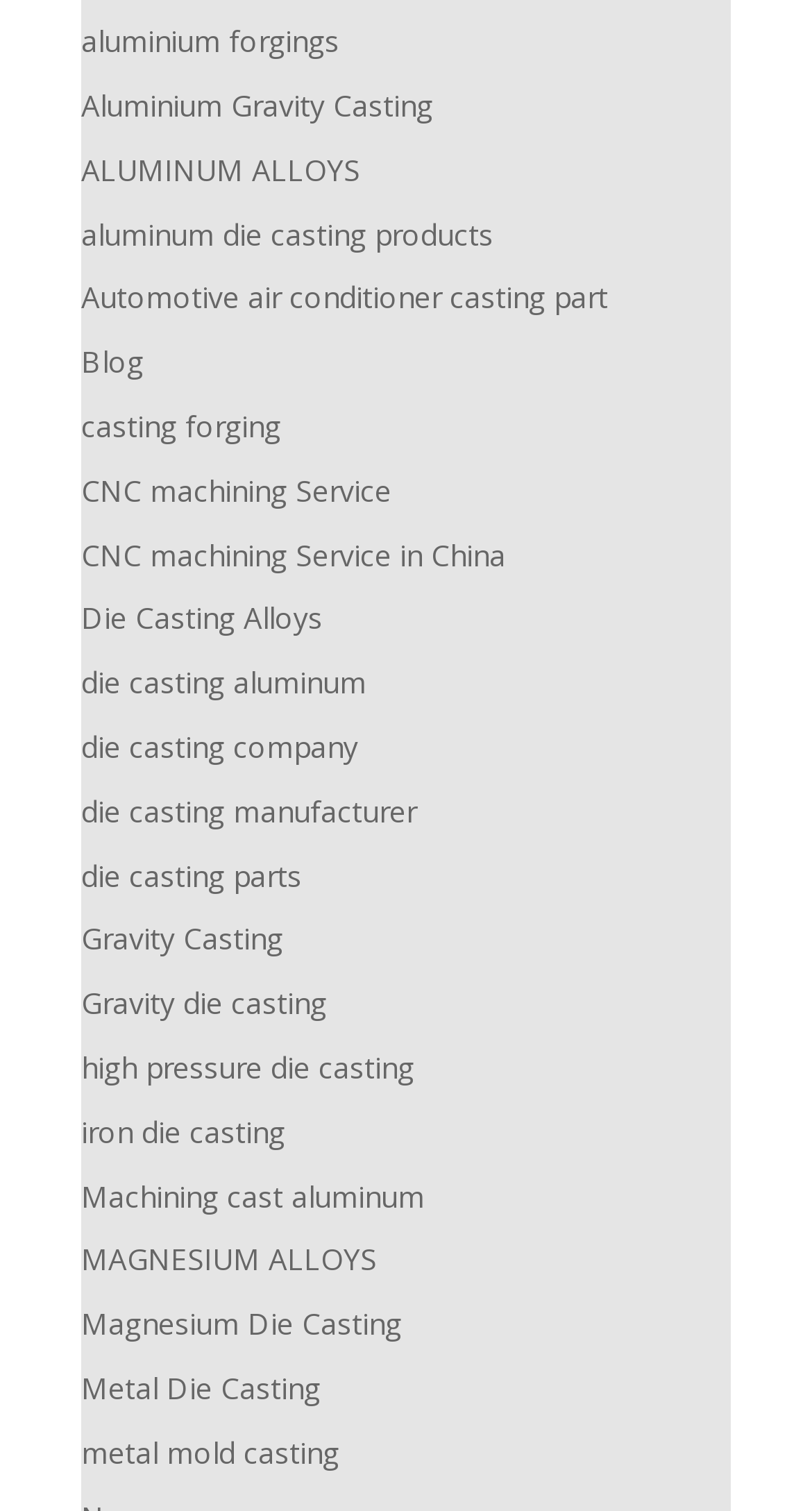Please analyze the image and give a detailed answer to the question:
What type of alloy is mentioned on the webpage?

The webpage mentions 'MAGNESIUM ALLOYS' and 'ALUMINUM ALLOYS' as separate links, indicating that the company deals with these types of alloys.